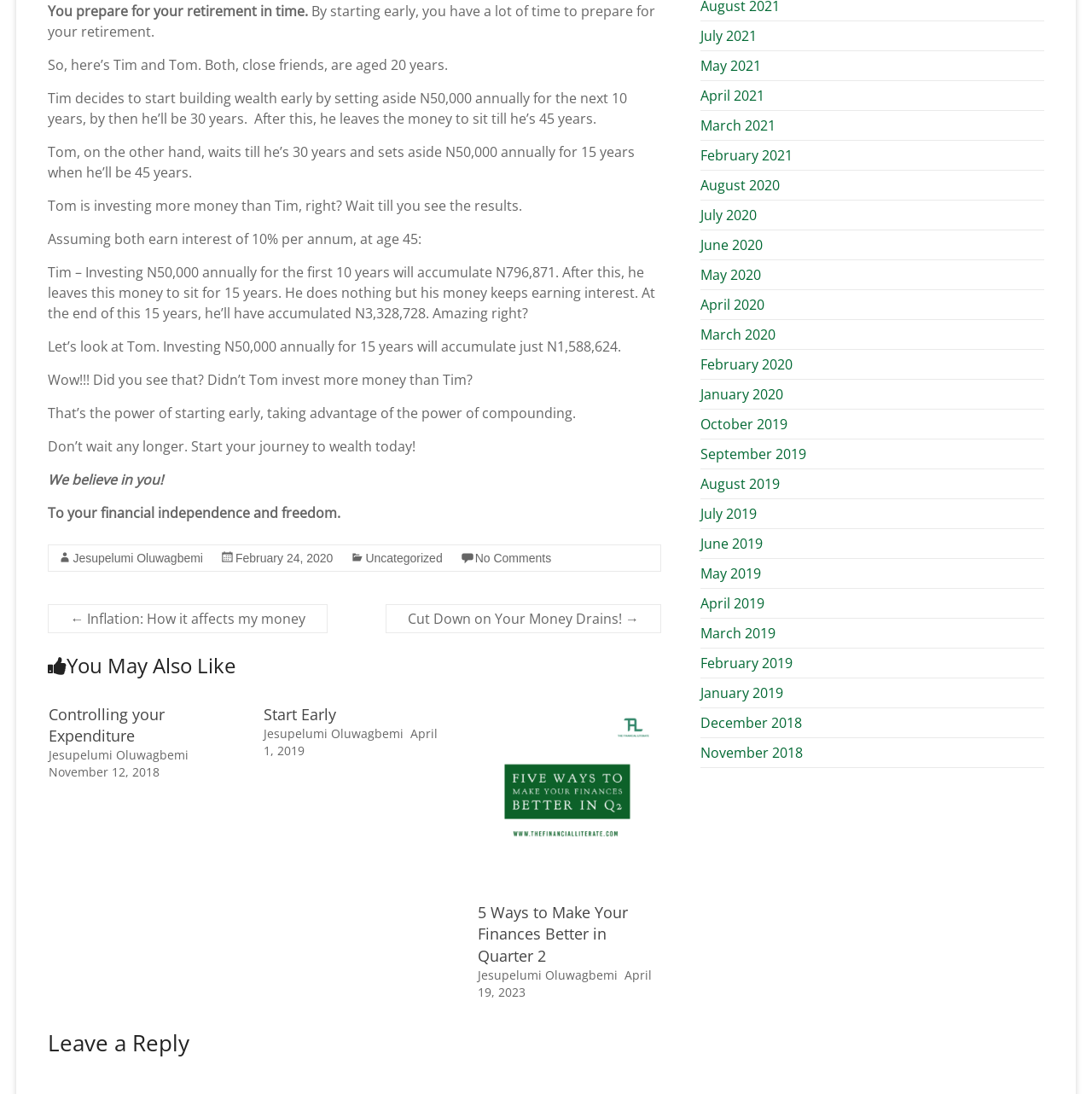What is the author's advice to the reader?
Answer the question with just one word or phrase using the image.

Start your journey to wealth today